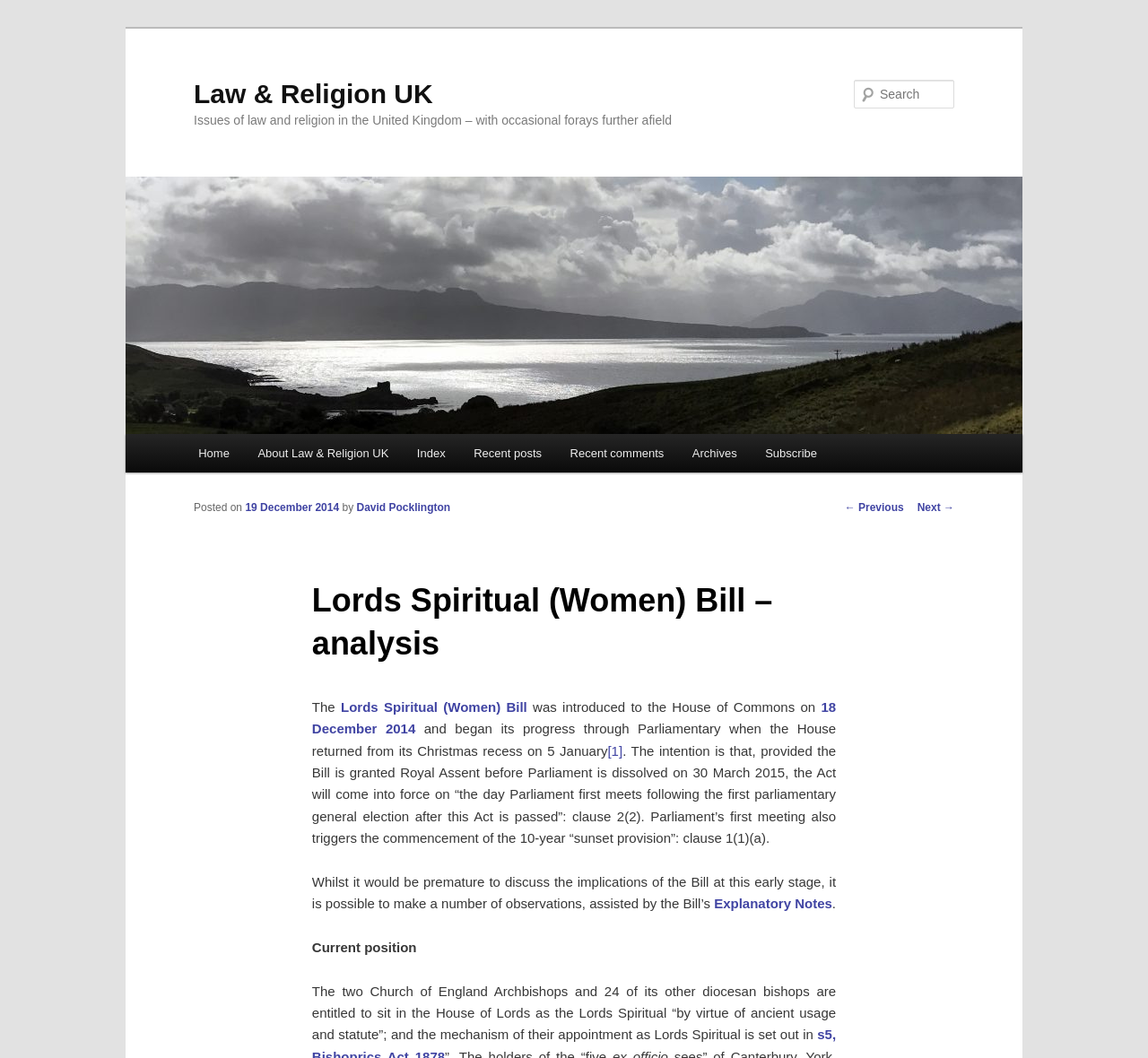Find the UI element described as: "parent_node: Law & Religion UK" and predict its bounding box coordinates. Ensure the coordinates are four float numbers between 0 and 1, [left, top, right, bottom].

[0.109, 0.167, 0.891, 0.41]